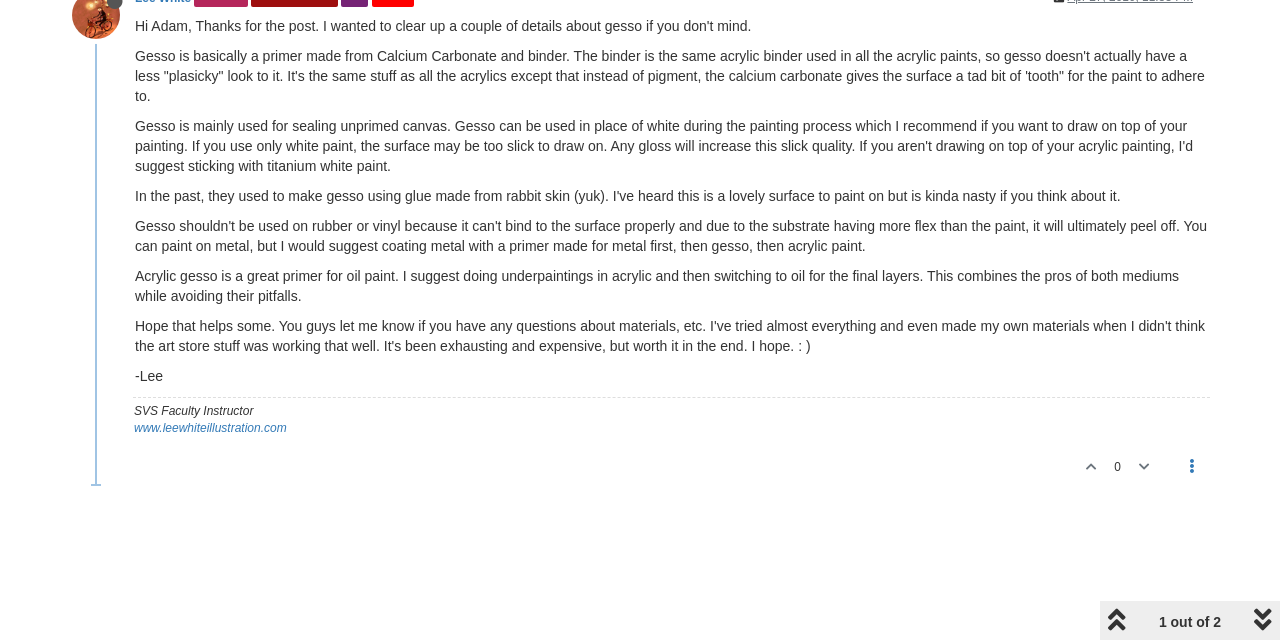Give the bounding box coordinates for the element described by: "www.leewhiteillustration.com".

[0.105, 0.658, 0.224, 0.68]